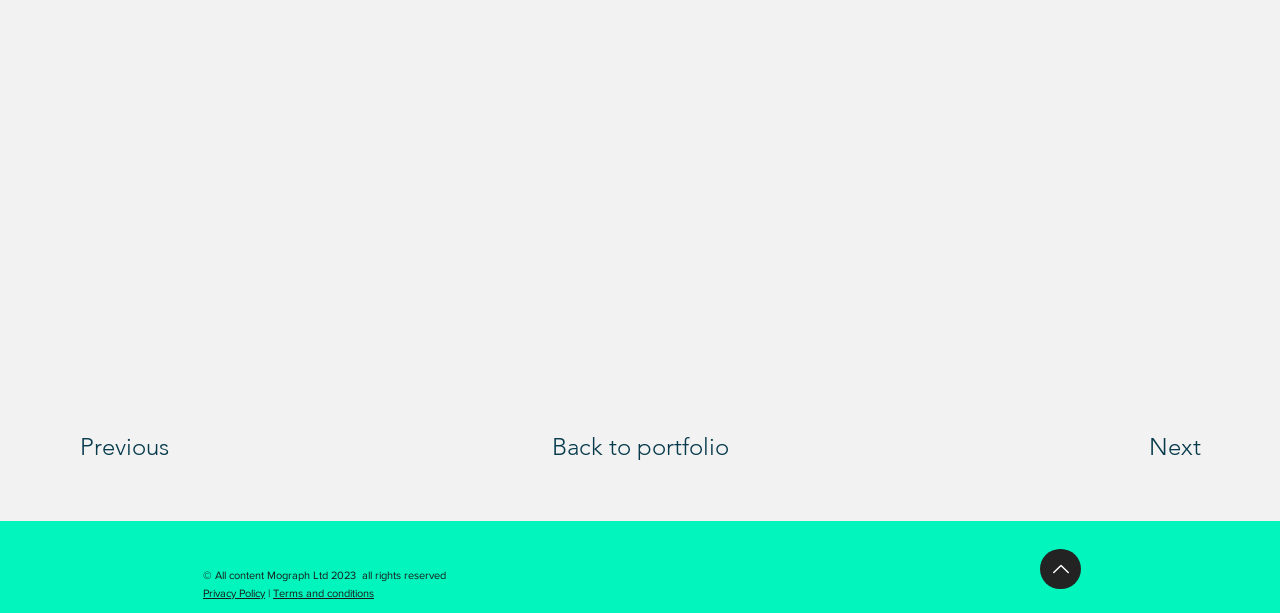Find the bounding box coordinates of the UI element according to this description: "Back to portfolio".

[0.431, 0.697, 0.569, 0.762]